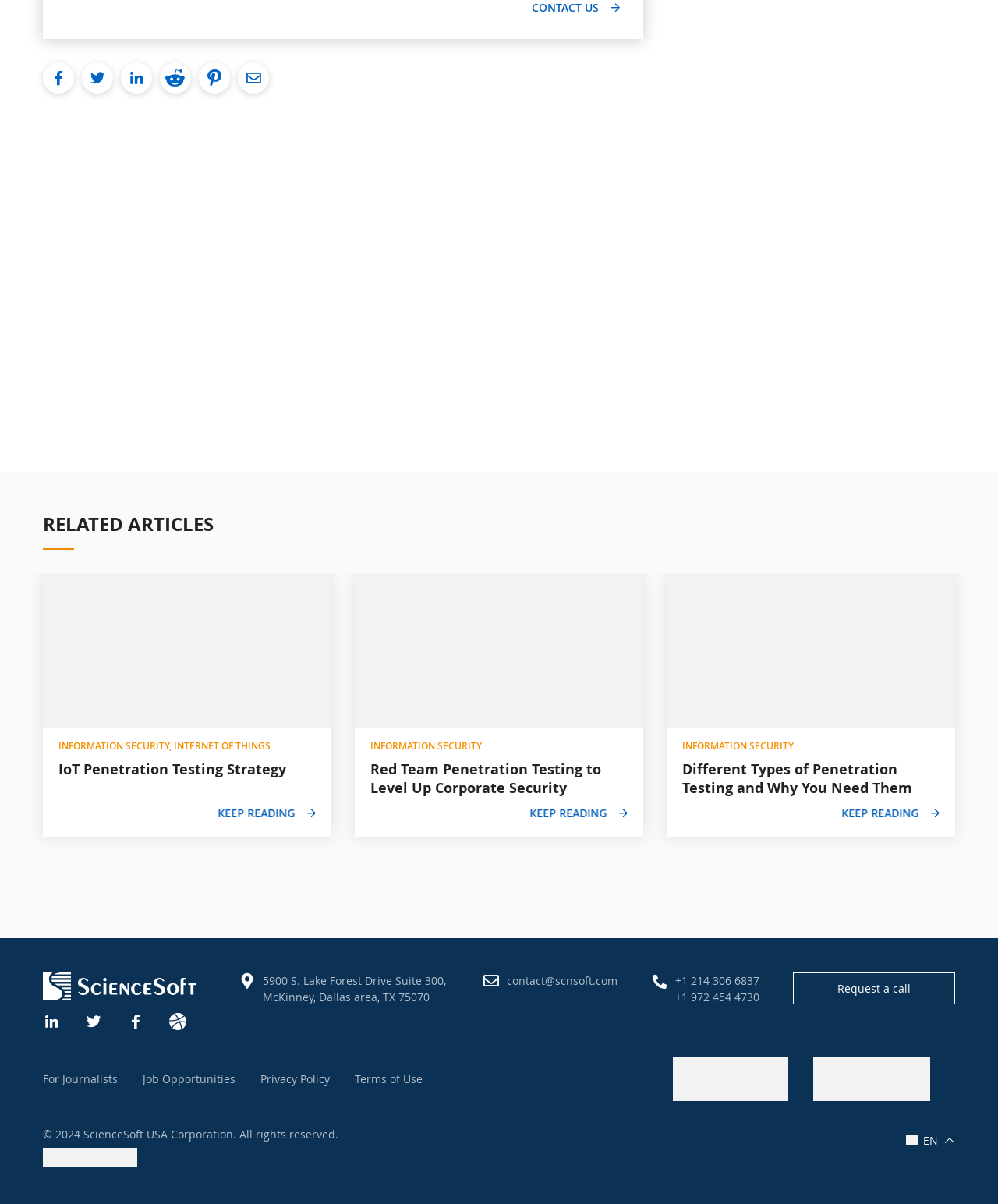Determine the bounding box coordinates for the UI element matching this description: "Keep reading".

[0.218, 0.669, 0.316, 0.681]